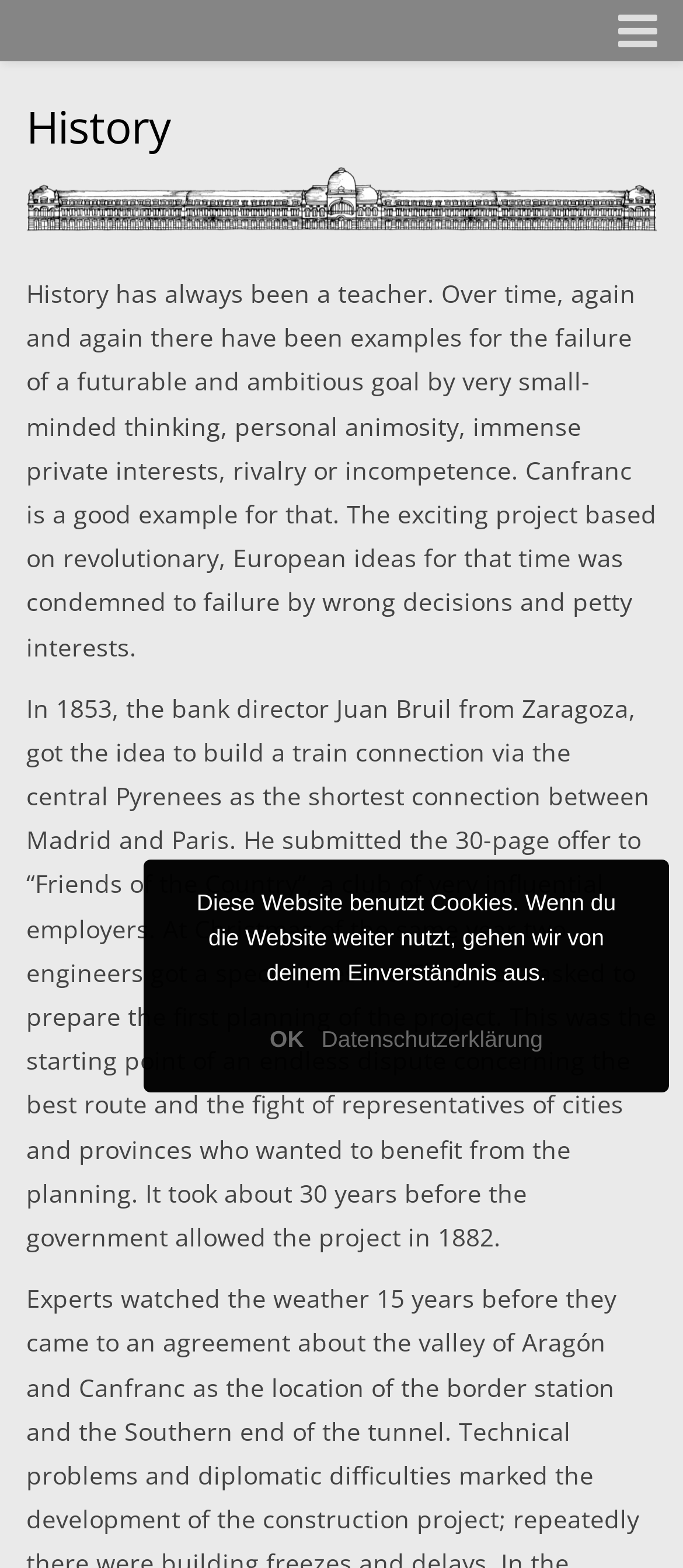With reference to the screenshot, provide a detailed response to the question below:
What is the main theme of the project?

The answer can be inferred by reading the text under the 'History' heading, which talks about the failure of a project to build a train connection between Madrid and Paris, and how Canfranc is an example of that. This suggests that the main theme of the project is a forgotten train station.